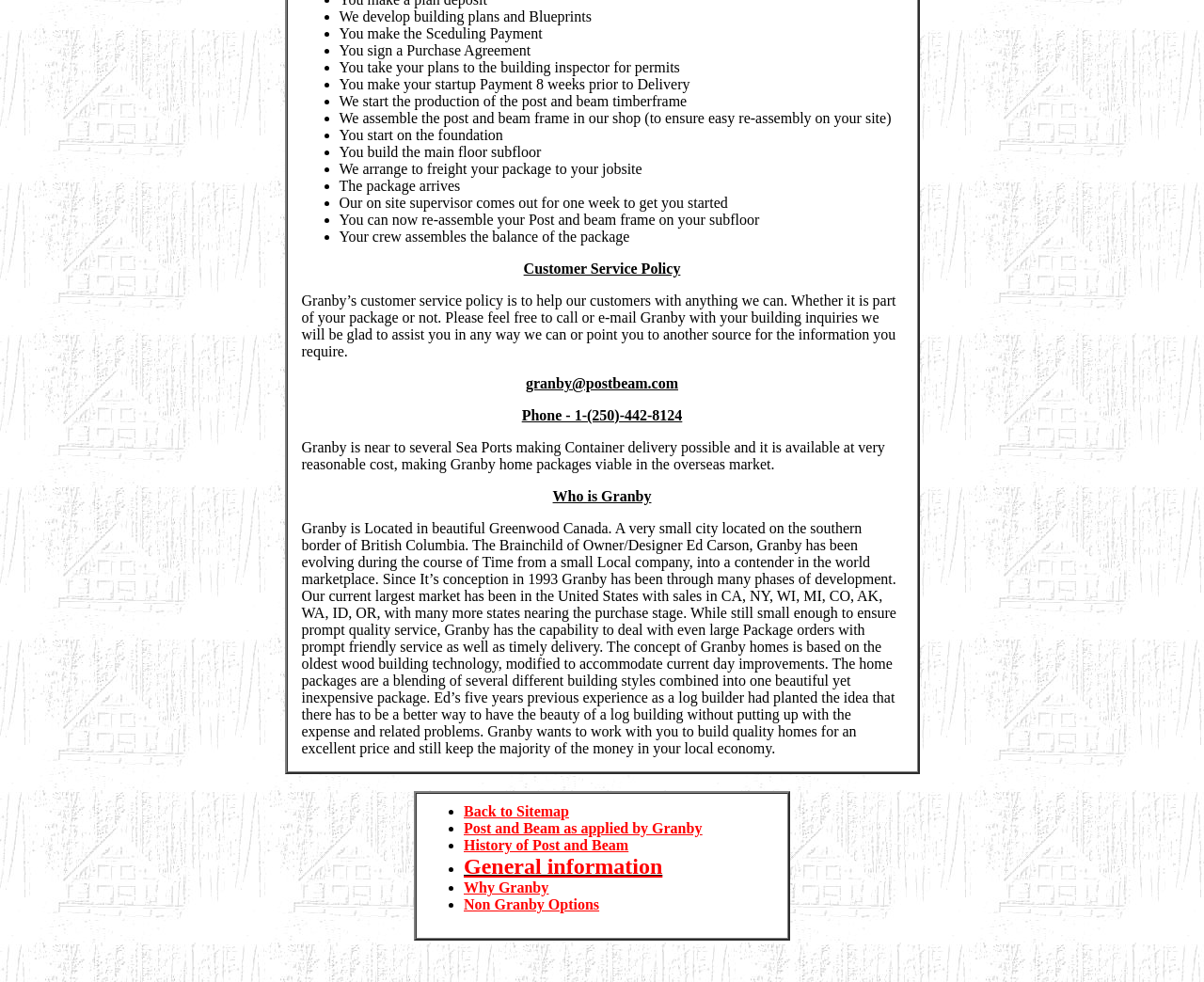Please respond to the question using a single word or phrase:
What is the purpose of Granby's home packages?

Build quality homes